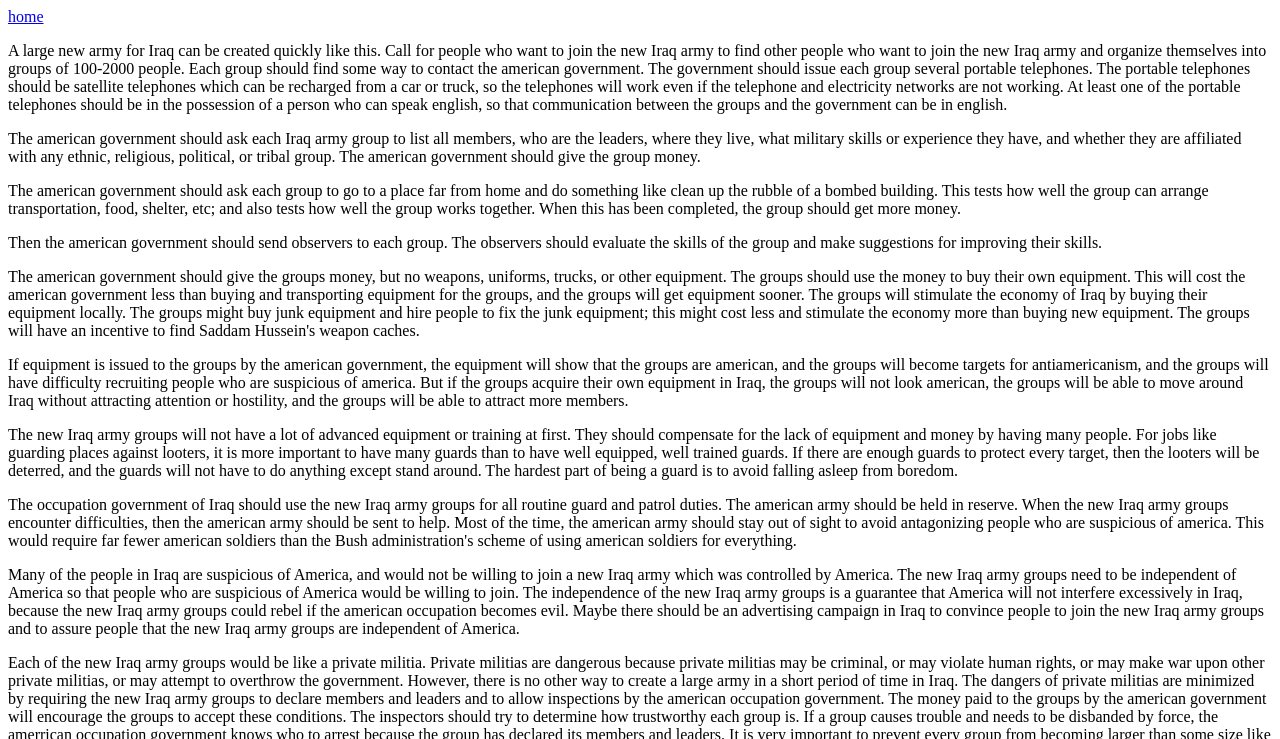Produce an extensive caption that describes everything on the webpage.

This webpage appears to be an article or blog post that discusses a plan to create a new army for Iraq quickly and cheaply. At the top left of the page, there is a link to the "home" page. Below the link, there is a large block of text that outlines the plan. The text is divided into several paragraphs, each describing a step in the process.

The first paragraph explains that the plan involves calling for people who want to join the new Iraq army to organize themselves into groups of 100-2000 people. Each group should find a way to contact the American government, which will issue them portable satellite telephones.

The second paragraph describes how the American government should ask each group to list their members, leaders, and military skills, and provide them with money. The third paragraph explains that the government should then ask each group to complete a task, such as cleaning up a bombed building, to test their skills and teamwork.

The fourth paragraph describes how the American government should send observers to each group to evaluate their skills and provide suggestions for improvement. The fifth paragraph warns that if the groups are issued equipment by the American government, they may be seen as American and become targets for anti-Americanism.

The sixth paragraph explains that the new Iraq army groups will not have advanced equipment or training at first, but can compensate by having many people. The seventh and final paragraph discusses the importance of the new Iraq army groups being independent of America, and suggests an advertising campaign to convince people to join and assure them of the groups' independence.

Overall, the webpage appears to be a detailed plan for creating a new army for Iraq, with a focus on quick and cheap implementation.